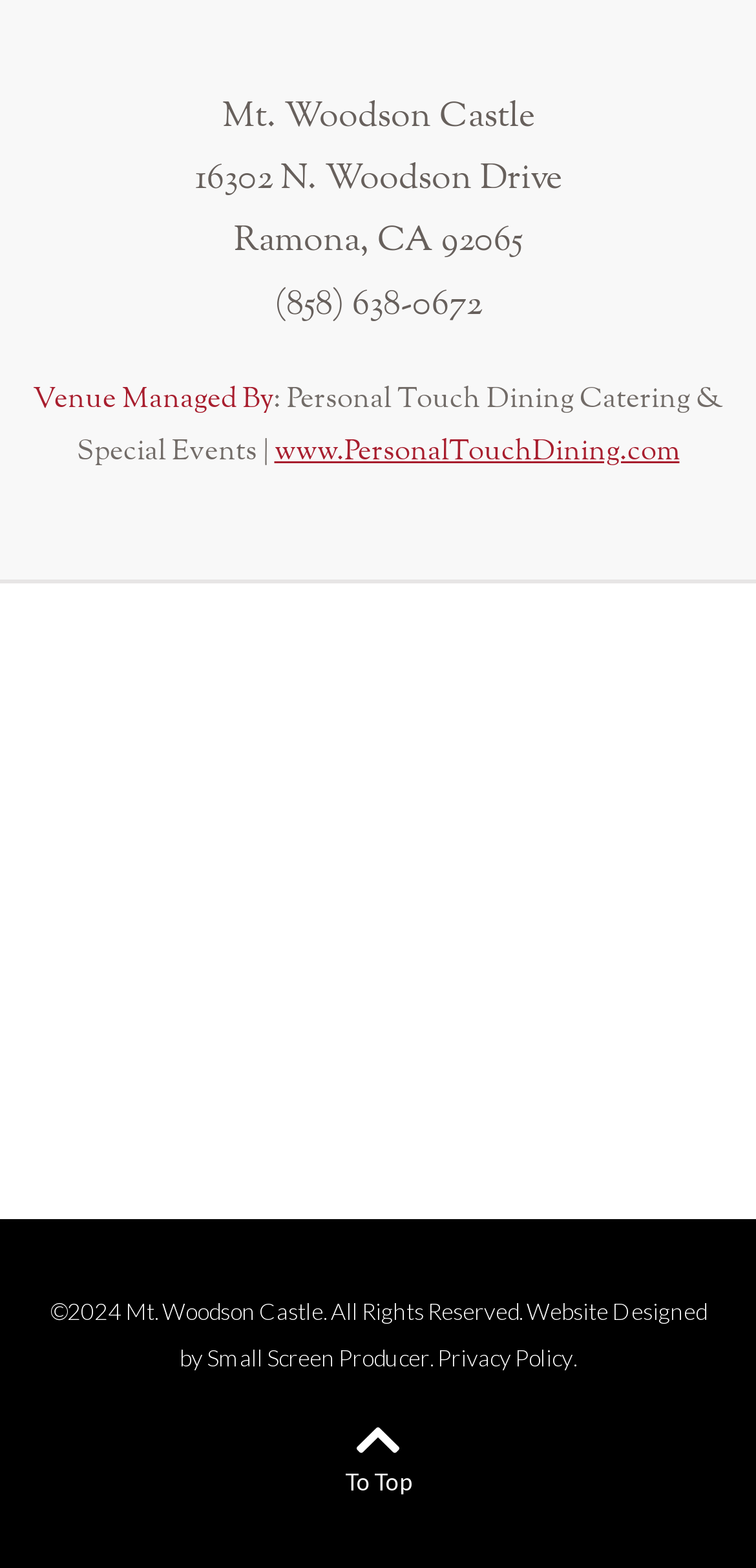Please identify the bounding box coordinates of the region to click in order to complete the given instruction: "View Wedding Wire Couples Choice Awards 2023". The coordinates should be four float numbers between 0 and 1, i.e., [left, top, right, bottom].

[0.423, 0.486, 0.577, 0.567]